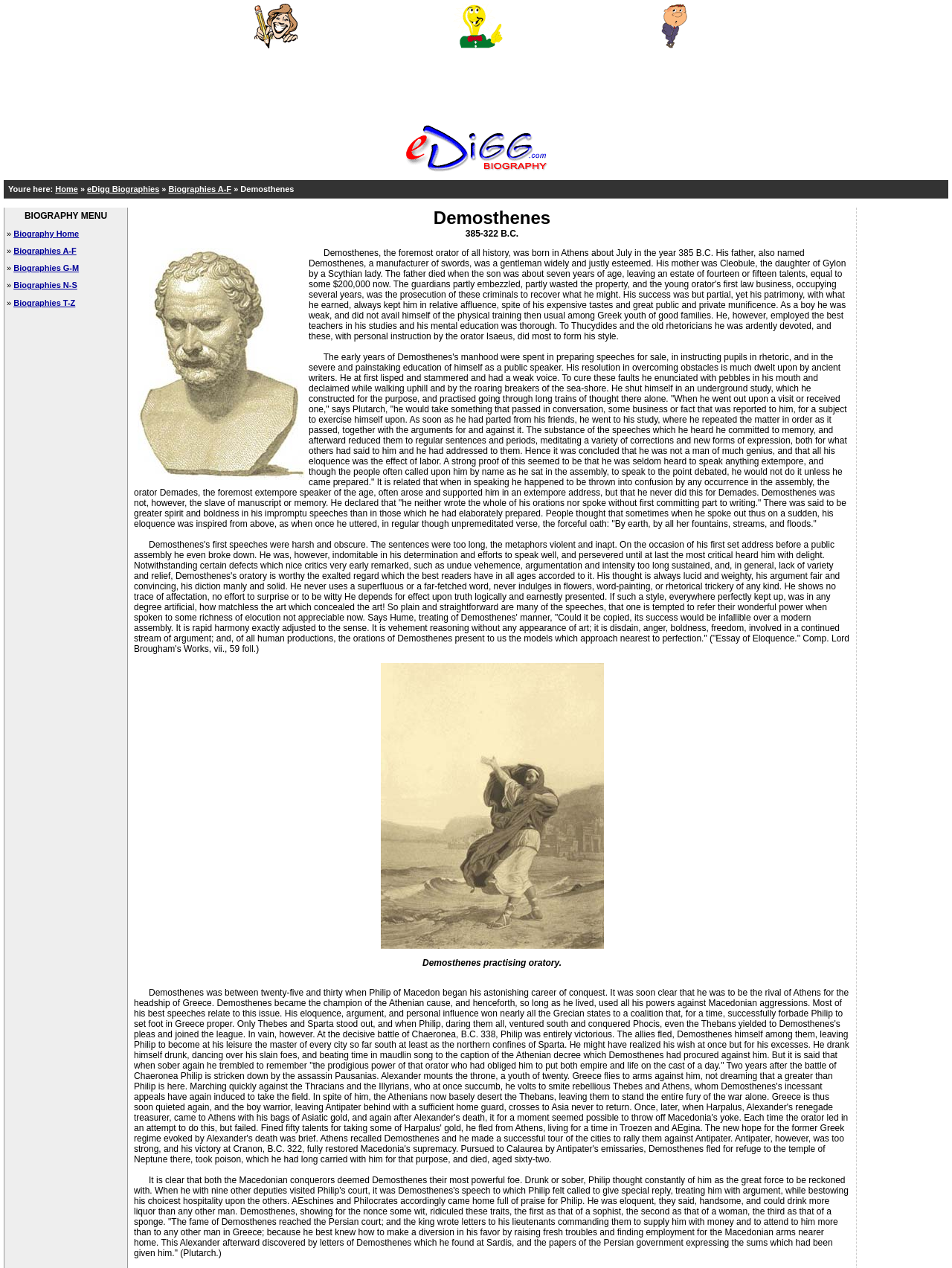What was the outcome of the battle of Chaeronea?
Ensure your answer is thorough and detailed.

The webpage content states that at the decisive battle of Chaeronea, B.C. 338, Philip was entirely victorious, and the allies, including Demosthenes, fled.